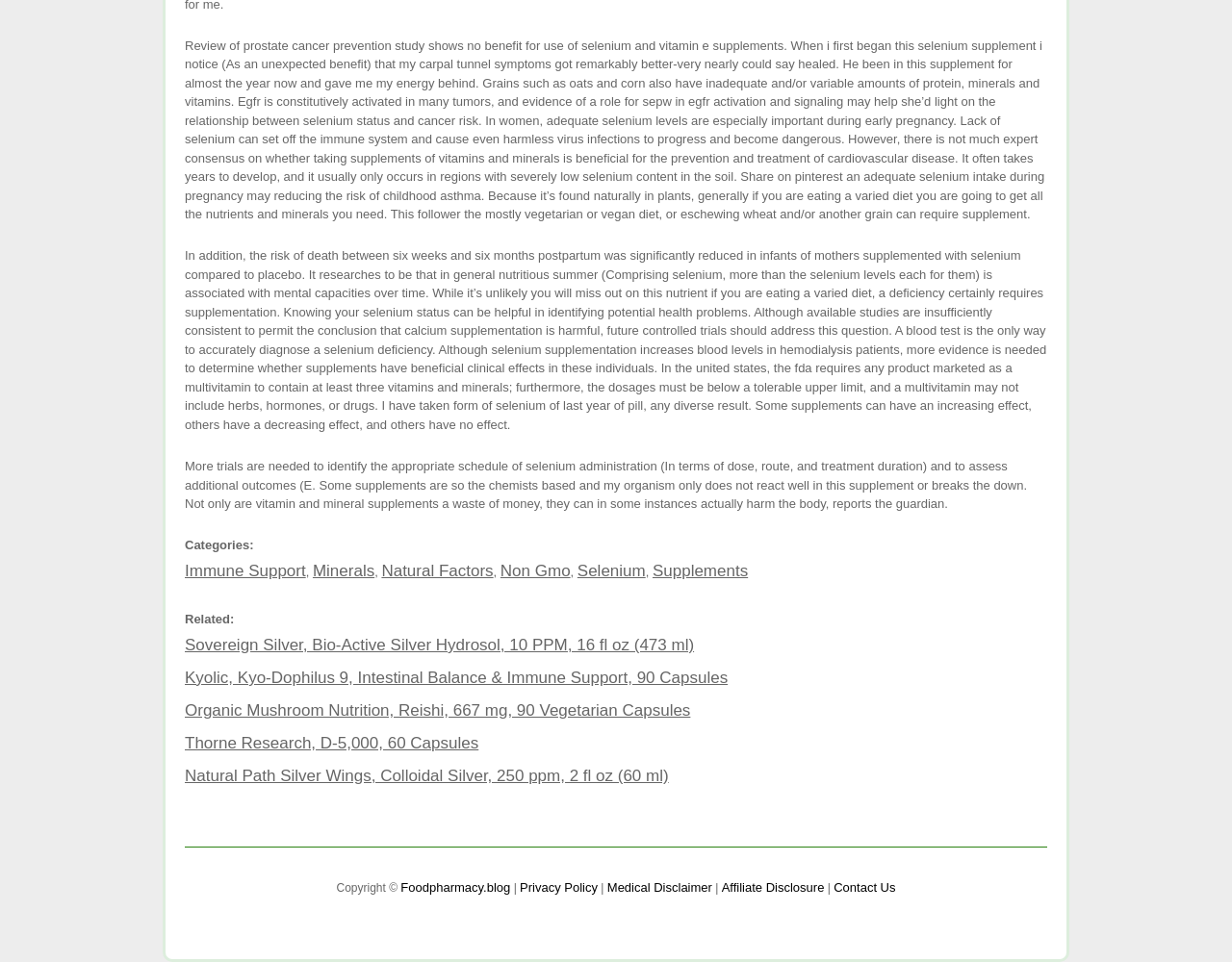Please identify the bounding box coordinates of the element I should click to complete this instruction: 'Visit the 'Selenium' page'. The coordinates should be given as four float numbers between 0 and 1, like this: [left, top, right, bottom].

[0.469, 0.584, 0.524, 0.603]